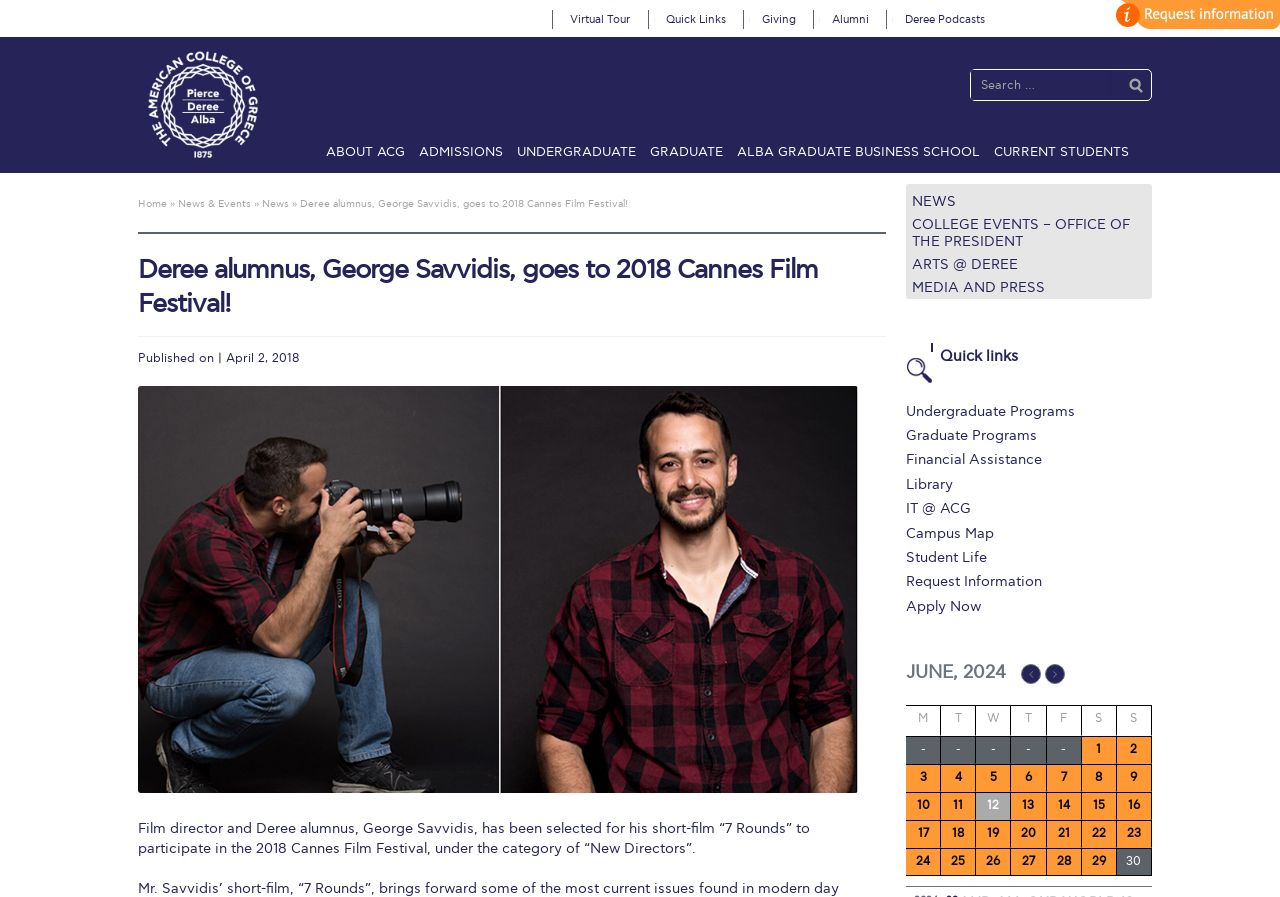Provide a comprehensive caption for the webpage.

The webpage is about The American College of Greece, with a focus on Deree alumnus George Savvidis, who has been selected to participate in the 2018 Cannes Film Festival. 

At the top of the page, there is a logo of The American College of Greece, accompanied by a link to the college's homepage. Below the logo, there are several links to various sections of the website, including "Virtual Tour", "Quick Links", "Giving", "Alumni", and "Deree Podcasts". 

To the right of these links, there is a search bar with a search button. 

Below the search bar, there is a navigation menu with several links to different sections of the website, including "ABOUT ACG", "ADMISSIONS", "UNDERGRADUATE", "GRADUATE", "ALBA GRADUATE BUSINESS SCHOOL", and "CURRENT STUDENTS". 

The main content of the page is divided into several sections, each with multiple links to various articles, news, and events related to The American College of Greece. These sections include "News & Events", "Events @ ACG", "Why Give", "Blogs", "Careers @ ACG", and "Deree Degree Recognition". 

At the bottom of the page, there are more links to various sections of the website, including "Admissions", "Undergraduate", "Graduate", "Current Students", "Deree Podcasts", and "Virtual Tour".